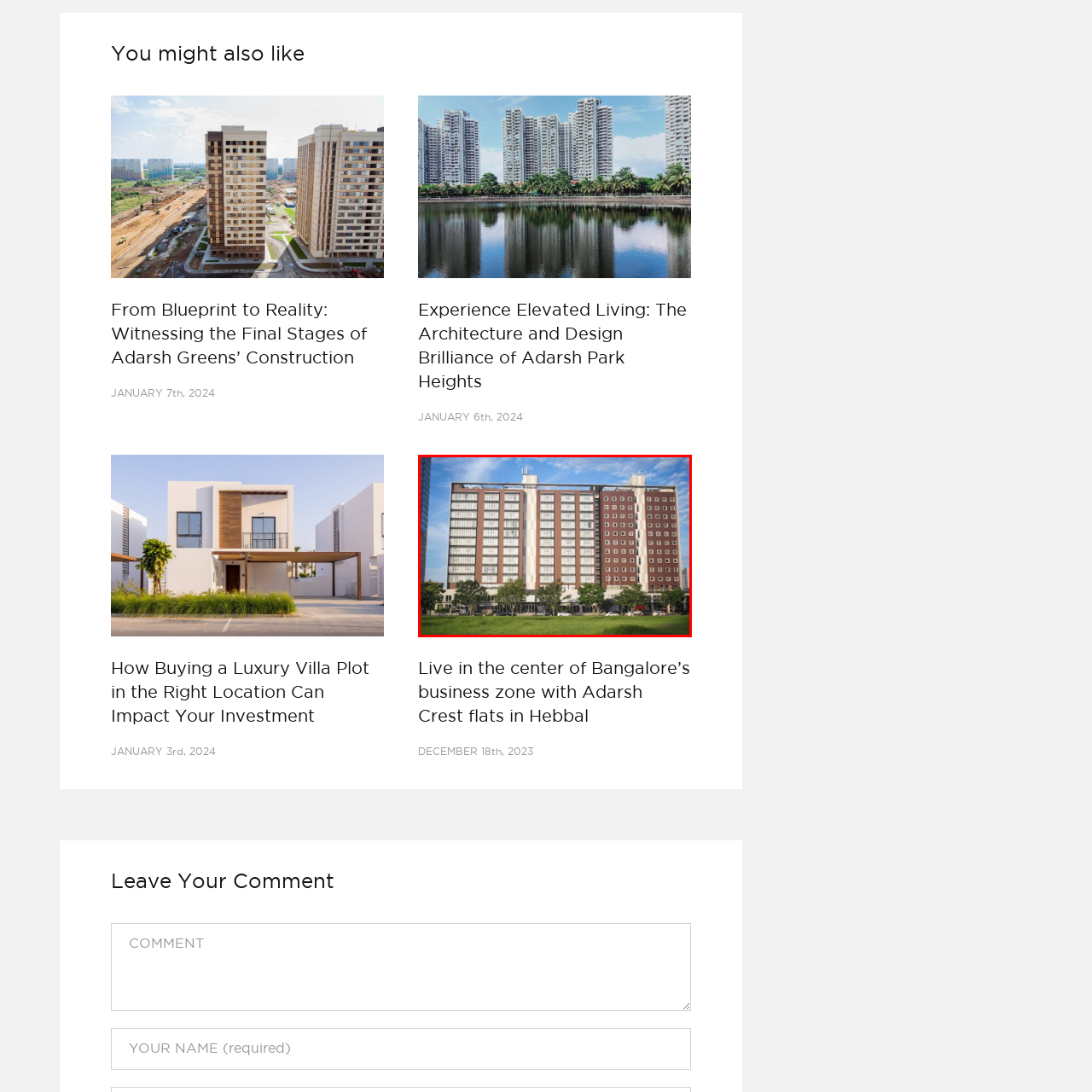What is the dominant color scheme of the building's façade?
Please examine the image within the red bounding box and provide your answer using just one word or phrase.

Brown and cream tones